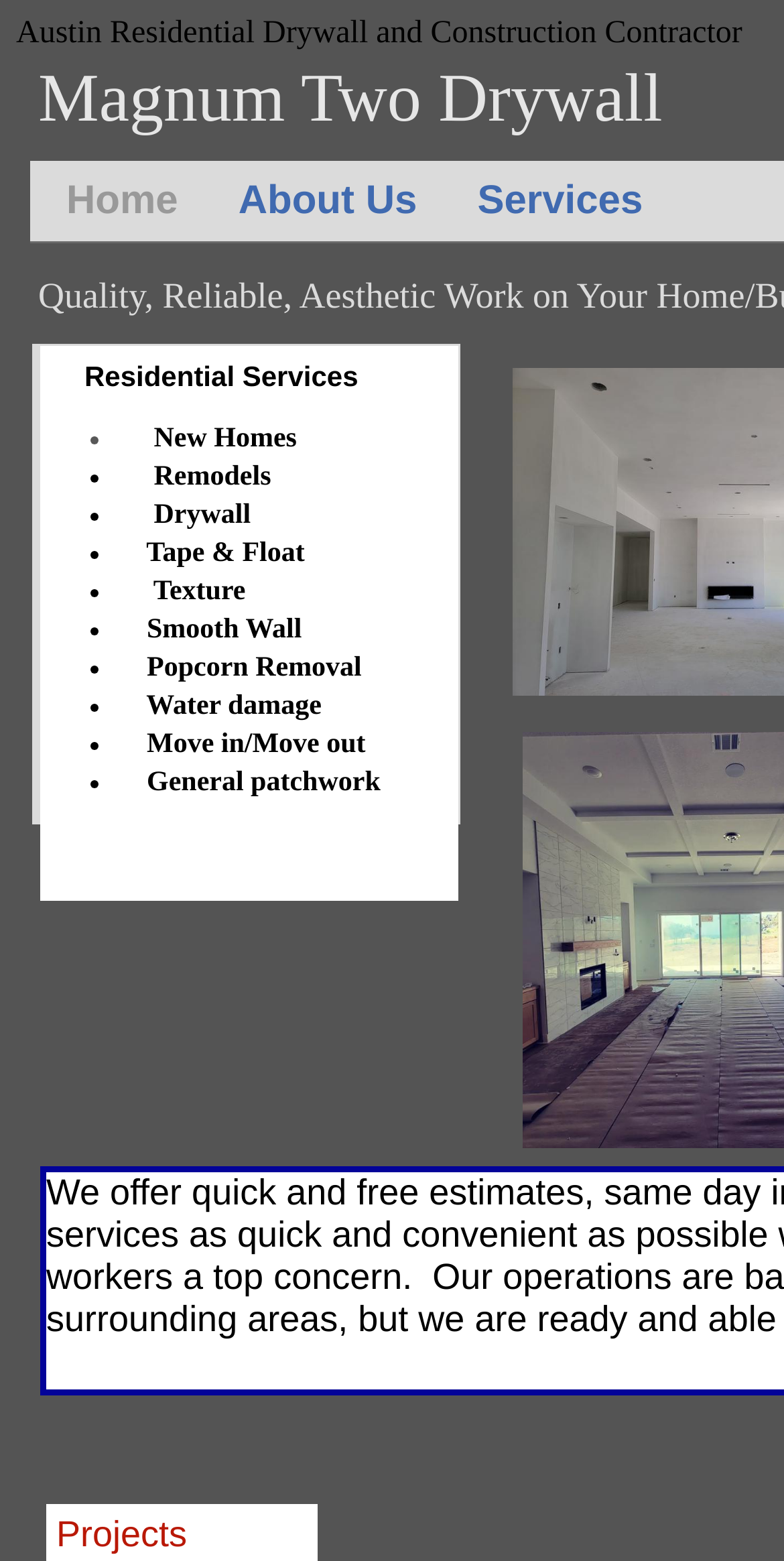Summarize the webpage with intricate details.

The webpage is about a family drywall business serving the Austin area for over 20 years. At the top, there is a header section with the company name "Austin Residential Drywall and Construction Contractor" and a logo "Magnum Two Drywall". Below the header, there is a navigation menu with three main tabs: "Home", "About Us", and "Services". Each tab has an accompanying image.

On the left side of the page, there is a list of services offered by the company, including "New Homes", "Remodels", "Drywall", "Tape & Float", "Texture", "Smooth Wall", "Popcorn Removal", "Water damage", "Move in/Move out", and "General patchwork". Each service is represented by a bullet point and a brief description.

To the right of the service list, there is a section with the title "Residential Services". The content of this section is not explicitly stated, but it likely provides more information about the company's residential services.

The overall layout of the page is organized, with clear headings and concise text. The use of images and bullet points helps to break up the text and make the content more visually appealing.